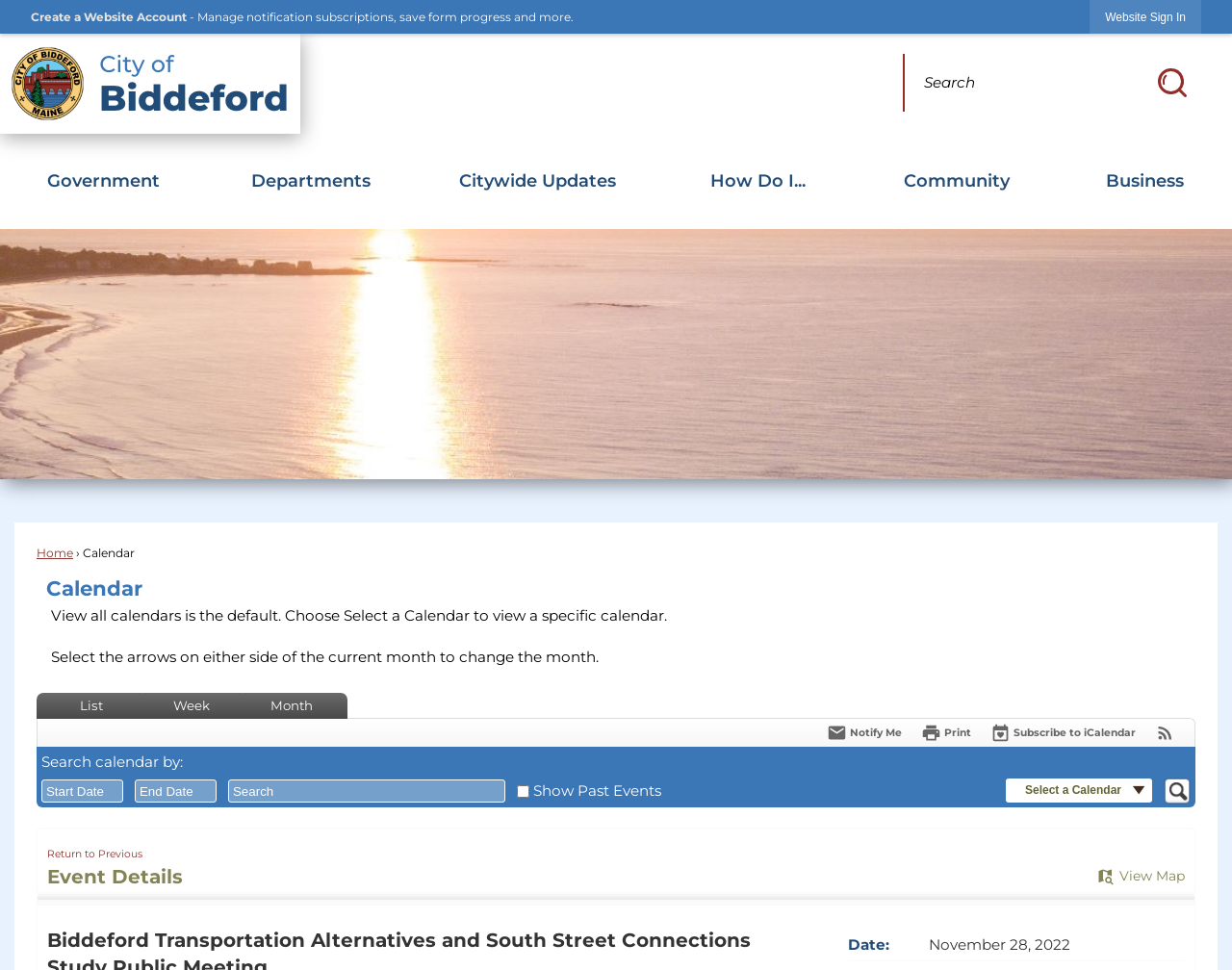Find and specify the bounding box coordinates that correspond to the clickable region for the instruction: "Select a Calendar".

[0.816, 0.803, 0.935, 0.828]